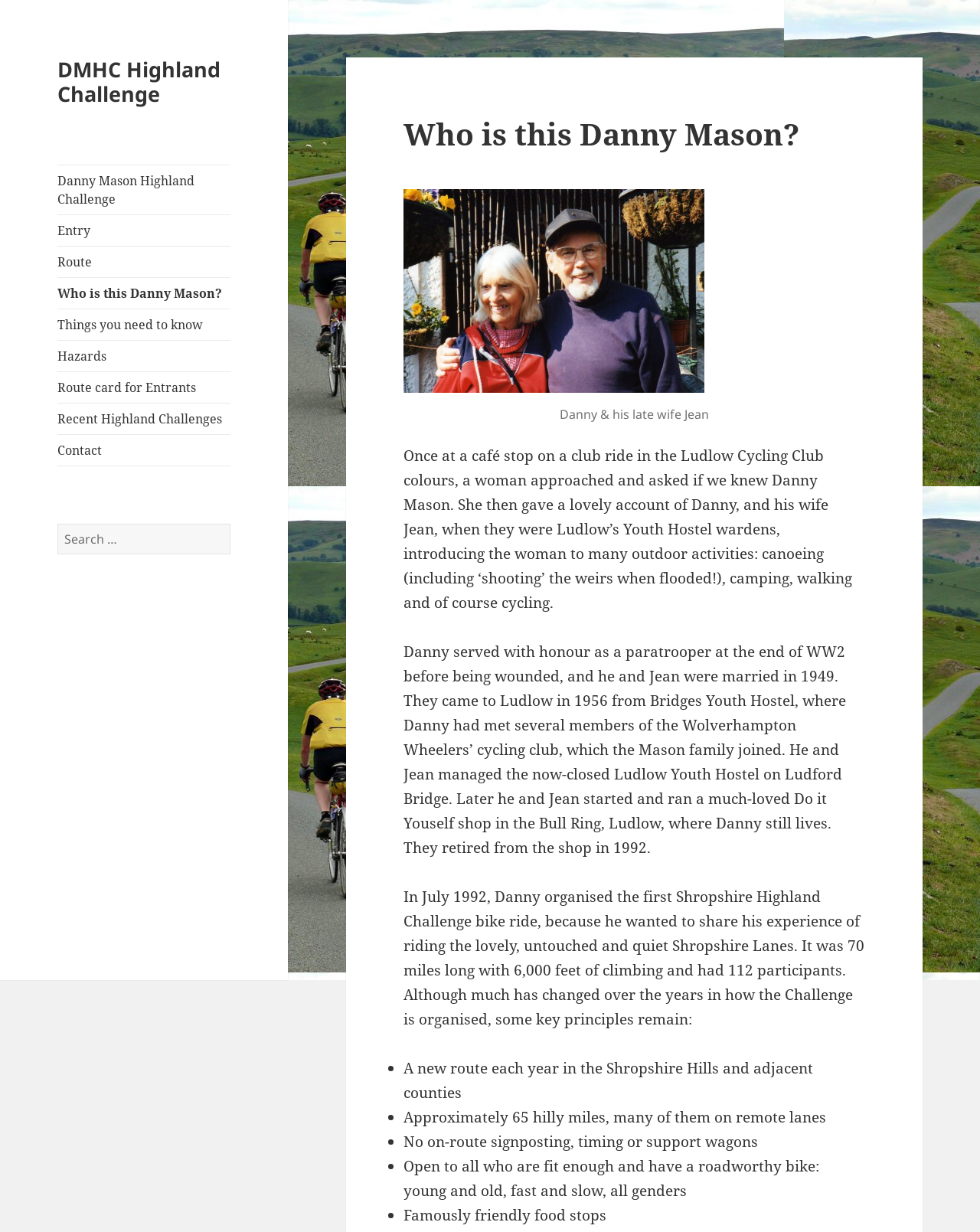Respond to the following question with a brief word or phrase:
What is the name of Danny's wife?

Jean